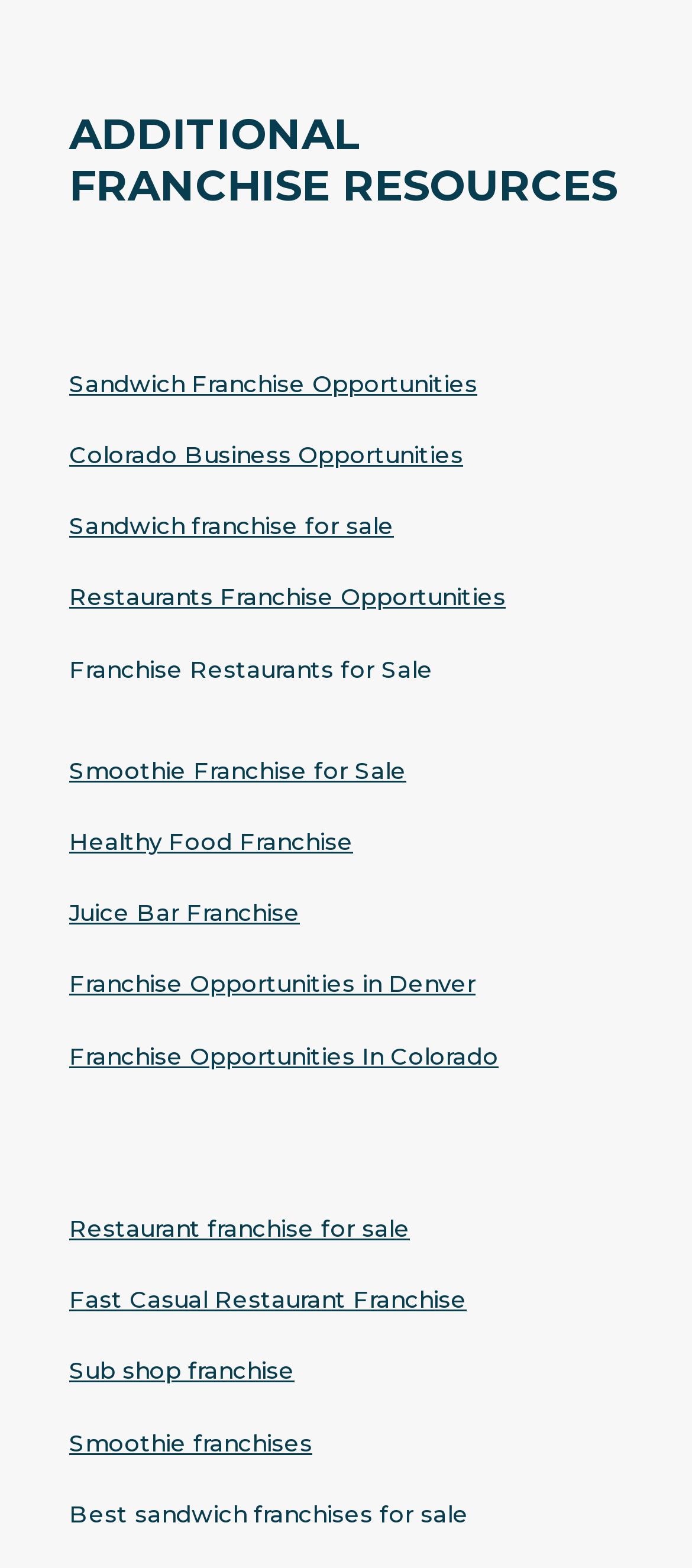Carefully observe the image and respond to the question with a detailed answer:
What is the purpose of the franchising model?

The text 'With a franchising model proved successful, Yampa Sandwich franchise has a...' on the webpage suggests that the purpose of the franchising model is to operate effectively and achieve success.